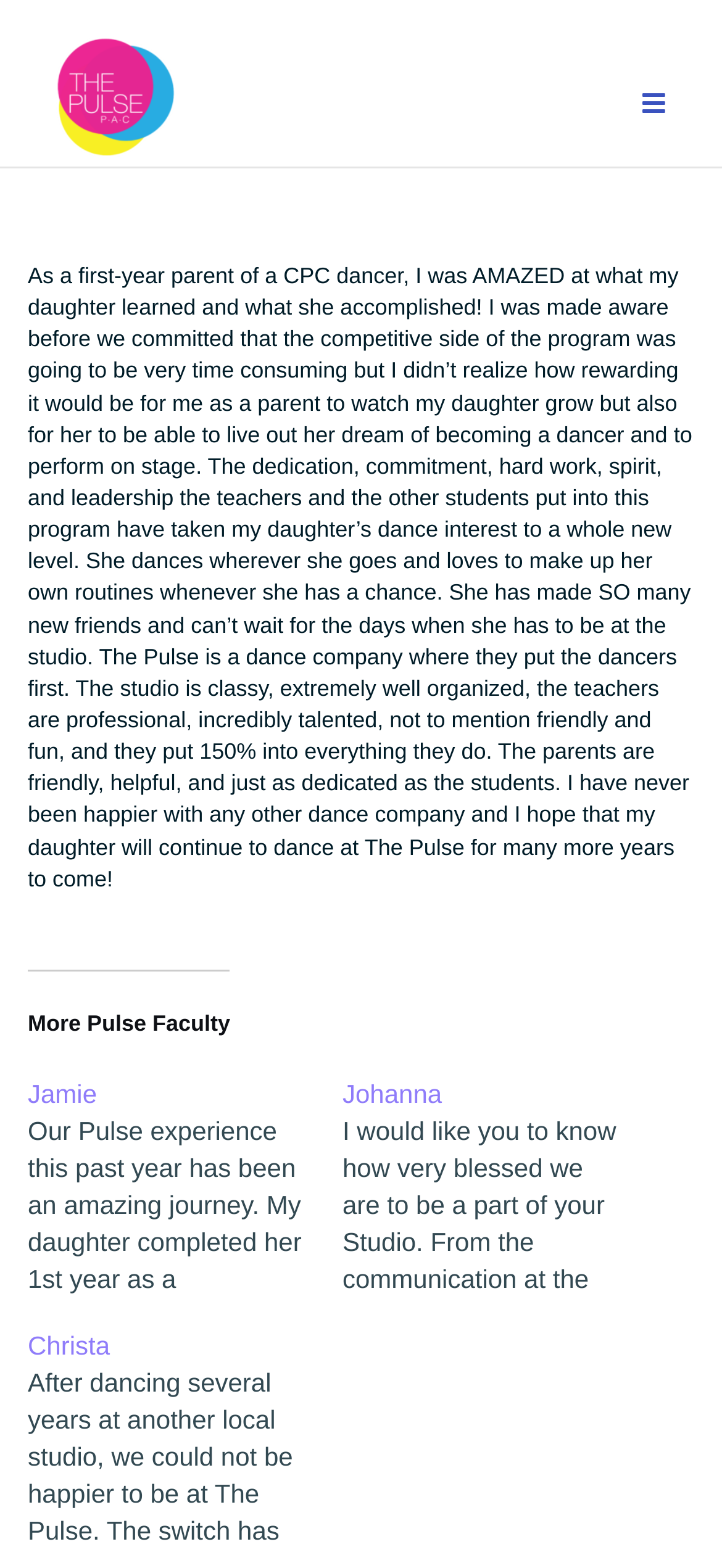How many faculty members are mentioned?
Using the image, elaborate on the answer with as much detail as possible.

I counted the number of faculty members mentioned by looking at the links 'Jamie', 'Johanna', and 'Christa' which are accompanied by headings with the same names, indicating that they are faculty members.